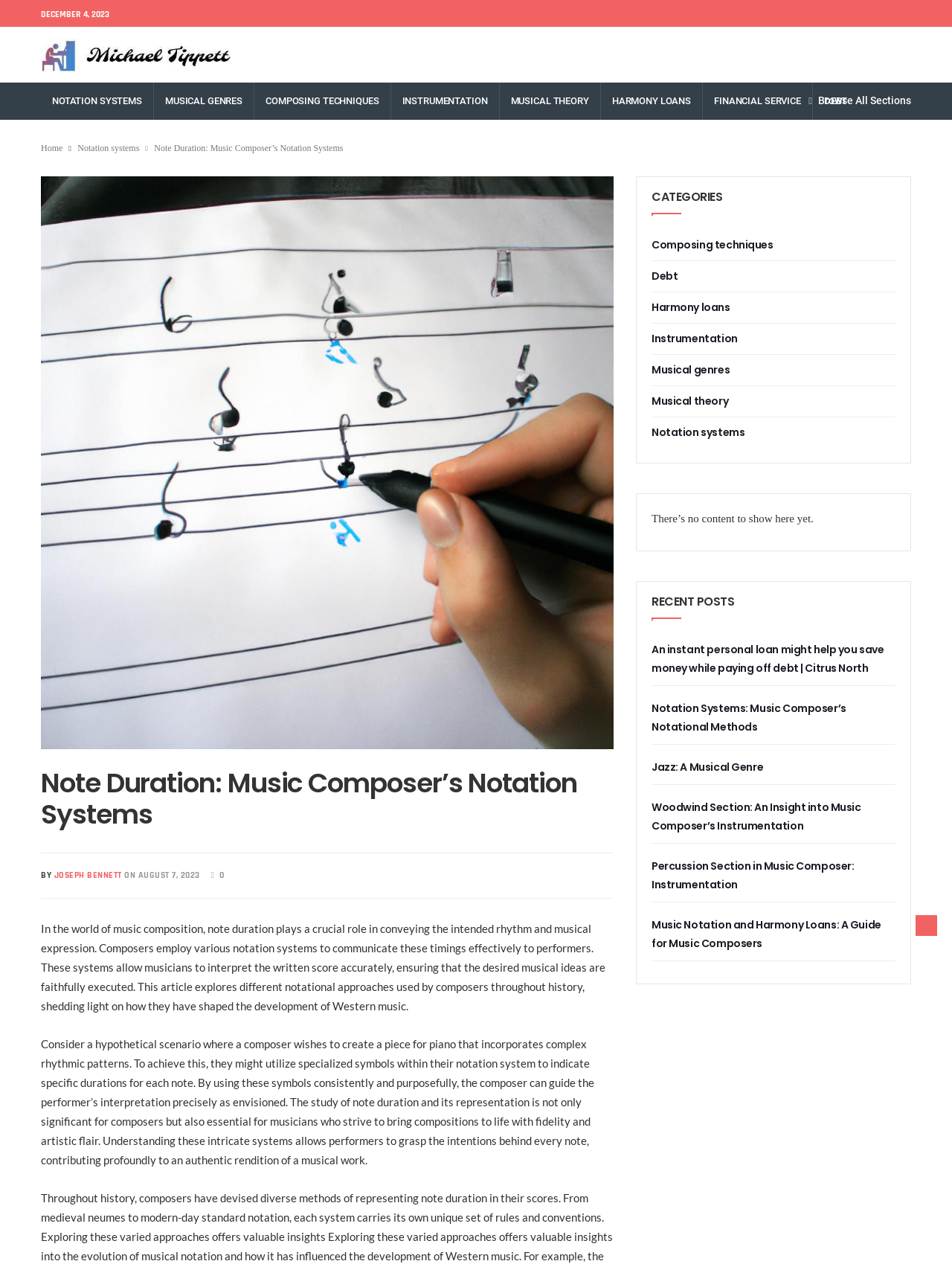Please identify the coordinates of the bounding box that should be clicked to fulfill this instruction: "Click on the 'NOTATION SYSTEMS' link".

[0.043, 0.065, 0.161, 0.095]